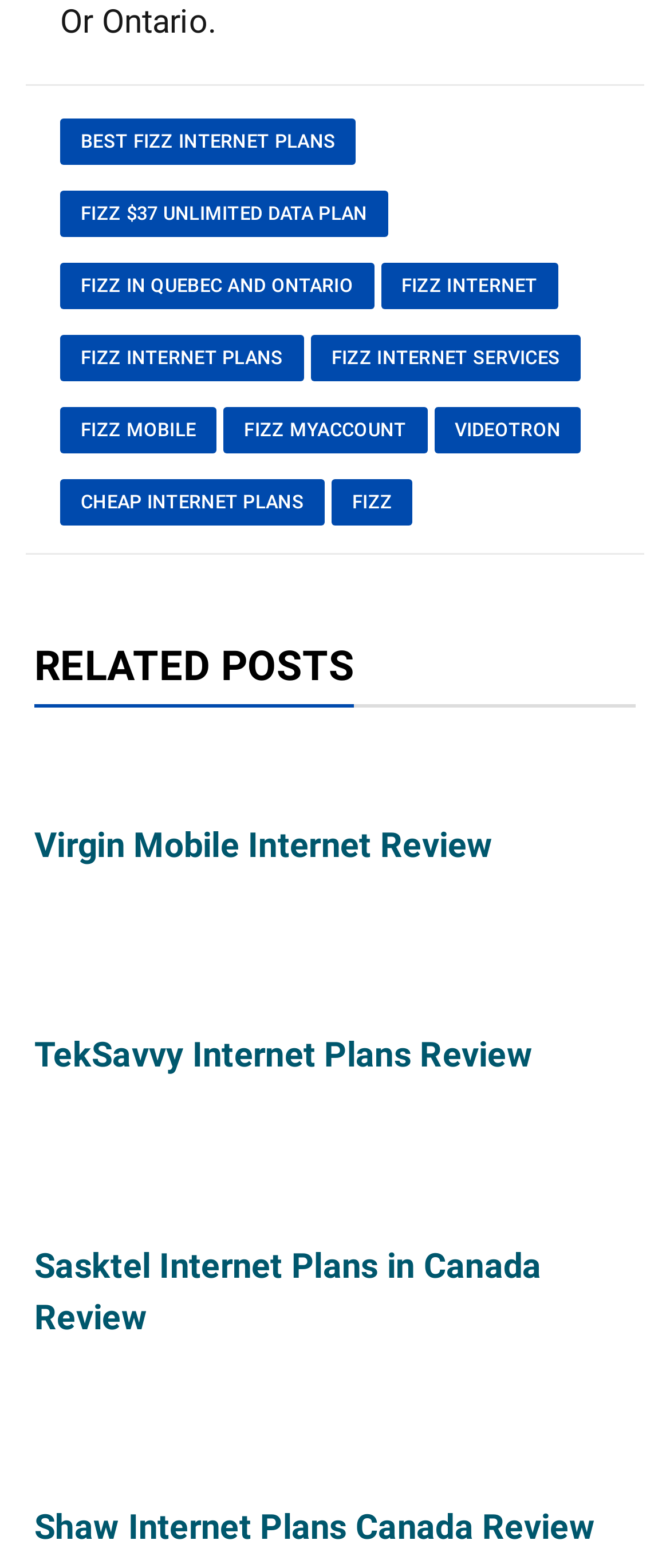How many links are in the footer?
Give a detailed response to the question by analyzing the screenshot.

I counted the number of link elements within the footer element, which has an ID of 327. There are 11 links in total.